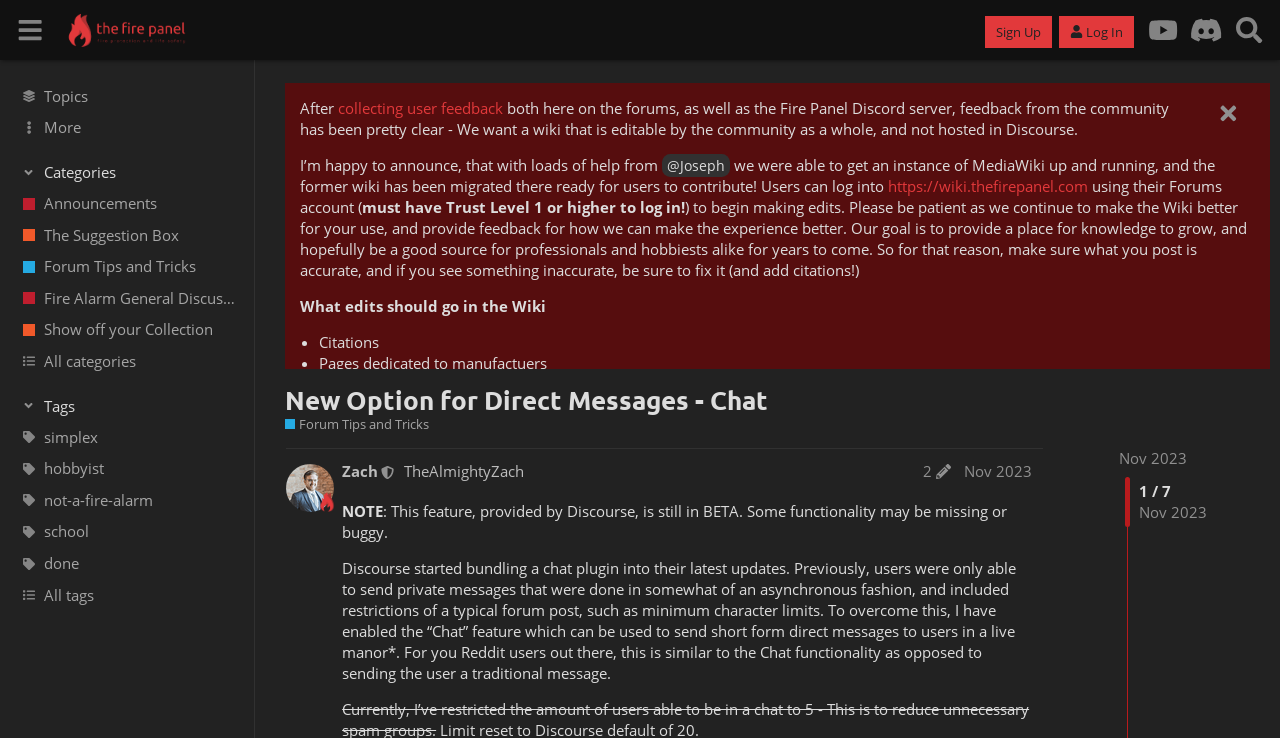Using the information in the image, give a detailed answer to the following question: How can users log into the wiki?

I read the text on the webpage and found that users can log into the wiki using their Forums account, but they must have Trust Level 1 or higher to do so.